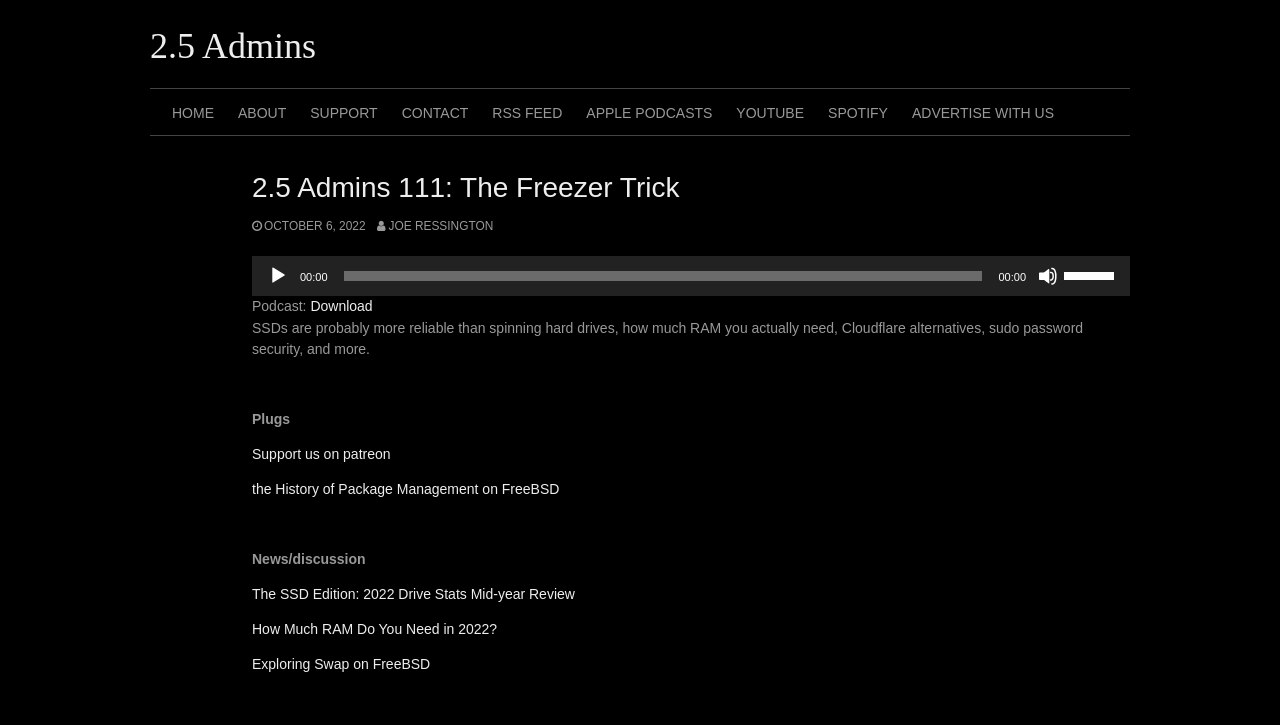What is the function of the slider below the audio player?
Analyze the image and deliver a detailed answer to the question.

The slider below the audio player is labeled as 'Volume Slider' and has a valuemin of 0 and a valuemax of 100, indicating that it is used to control the volume of the audio player.